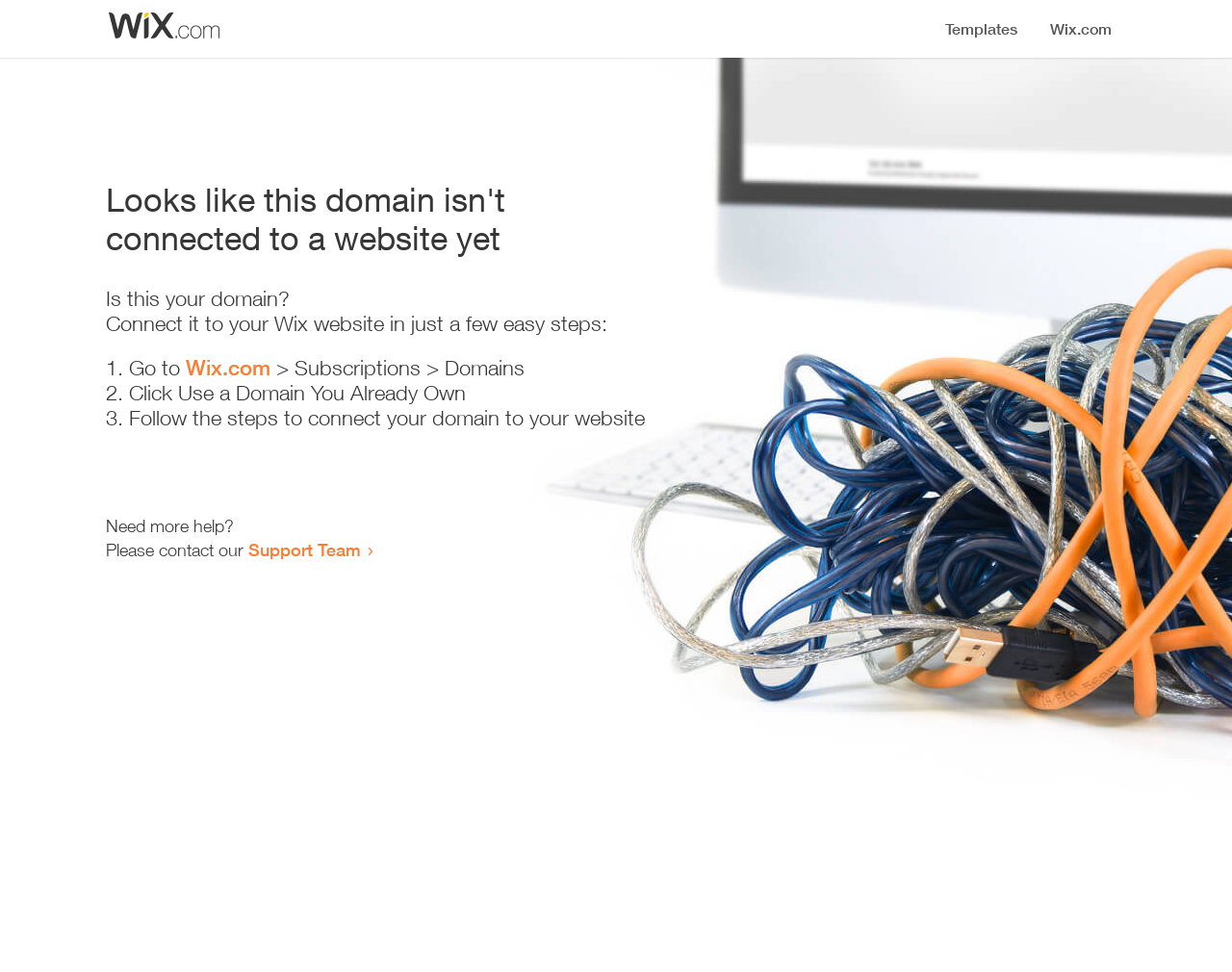Please answer the following question using a single word or phrase: 
What is the first step to connect the domain to a website?

Go to Wix.com